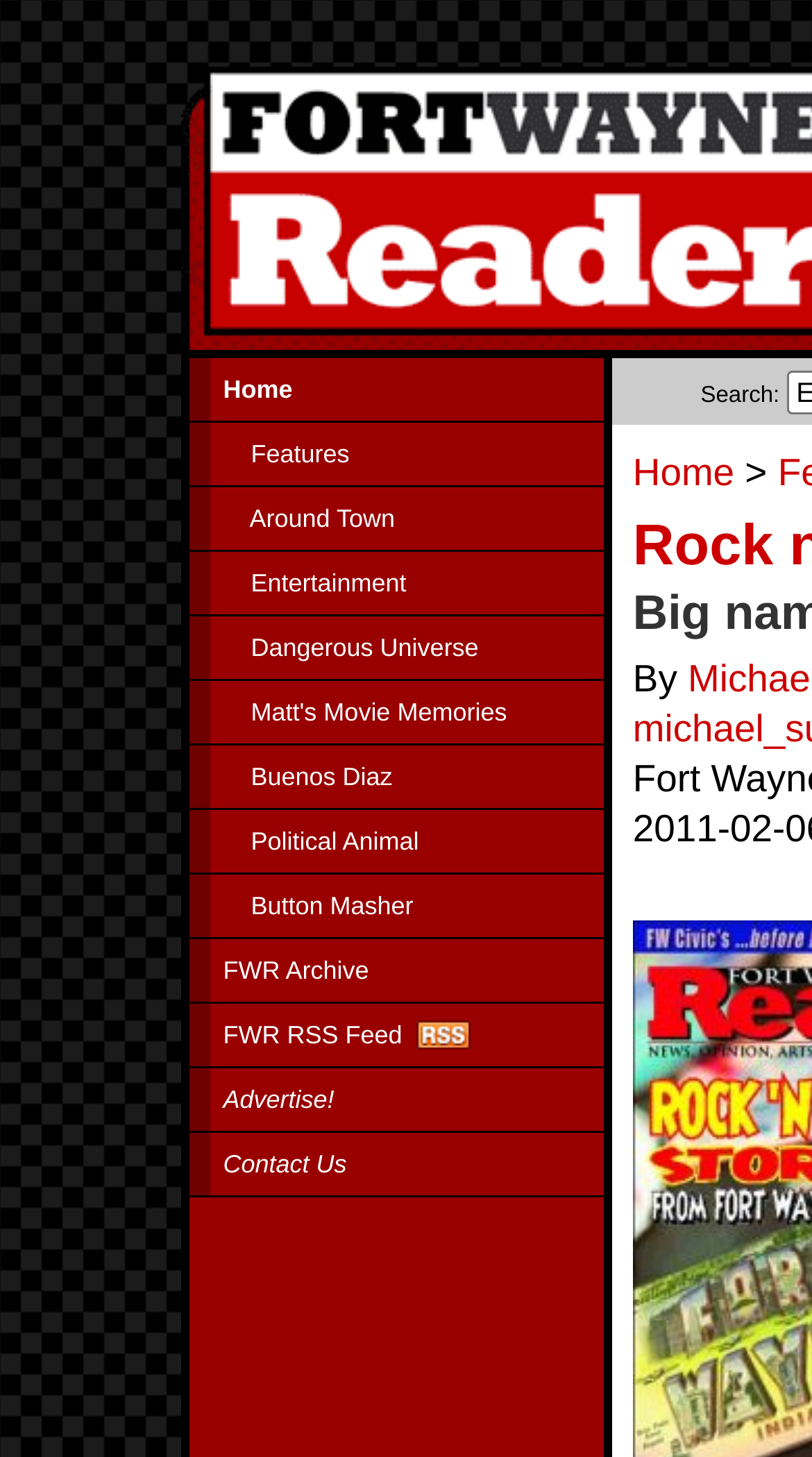What is the last link in the top navigation menu? Observe the screenshot and provide a one-word or short phrase answer.

FWR Archive